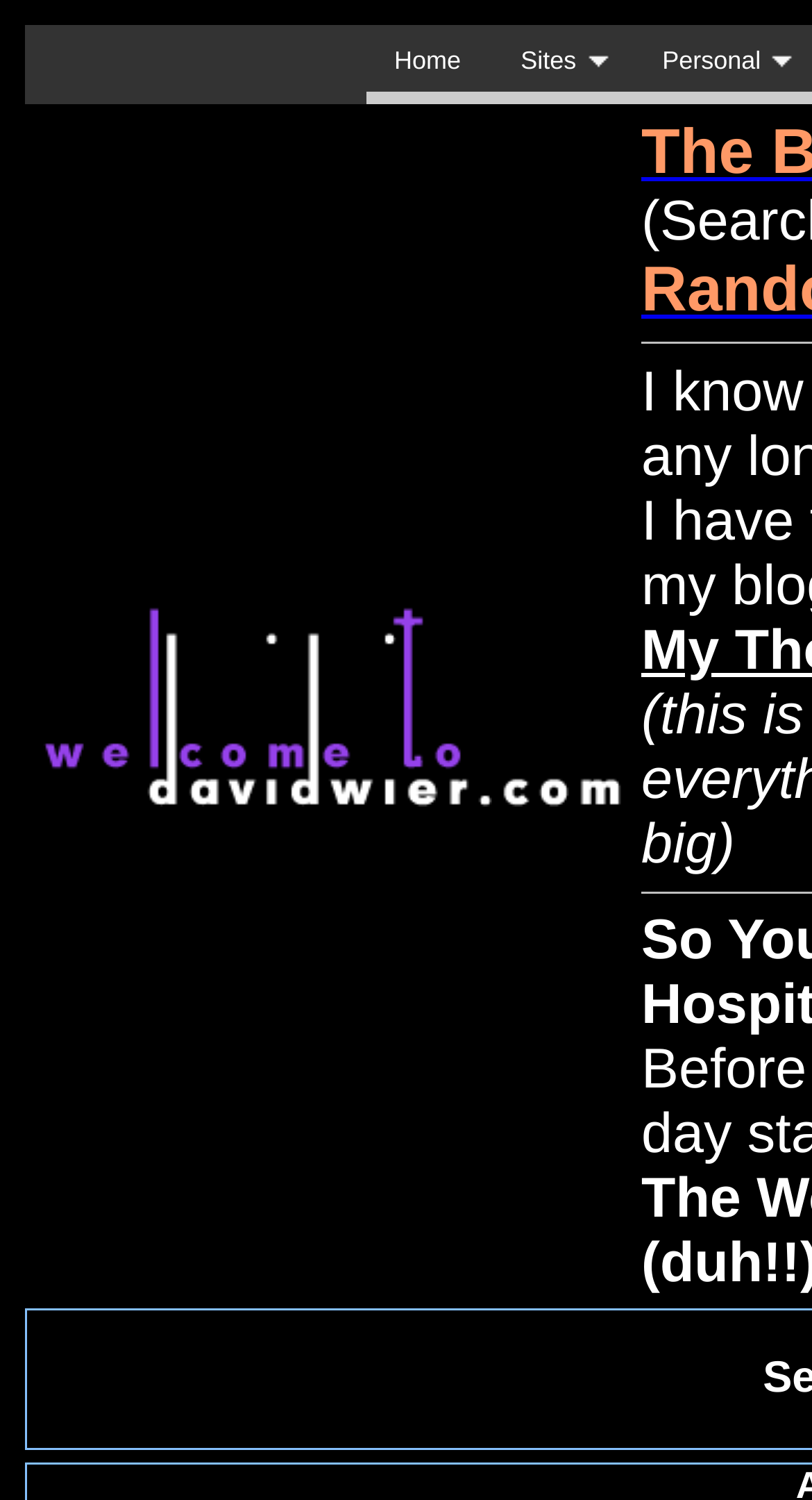Respond to the question below with a concise word or phrase:
What is the text in the third table cell of the second table?

Personal